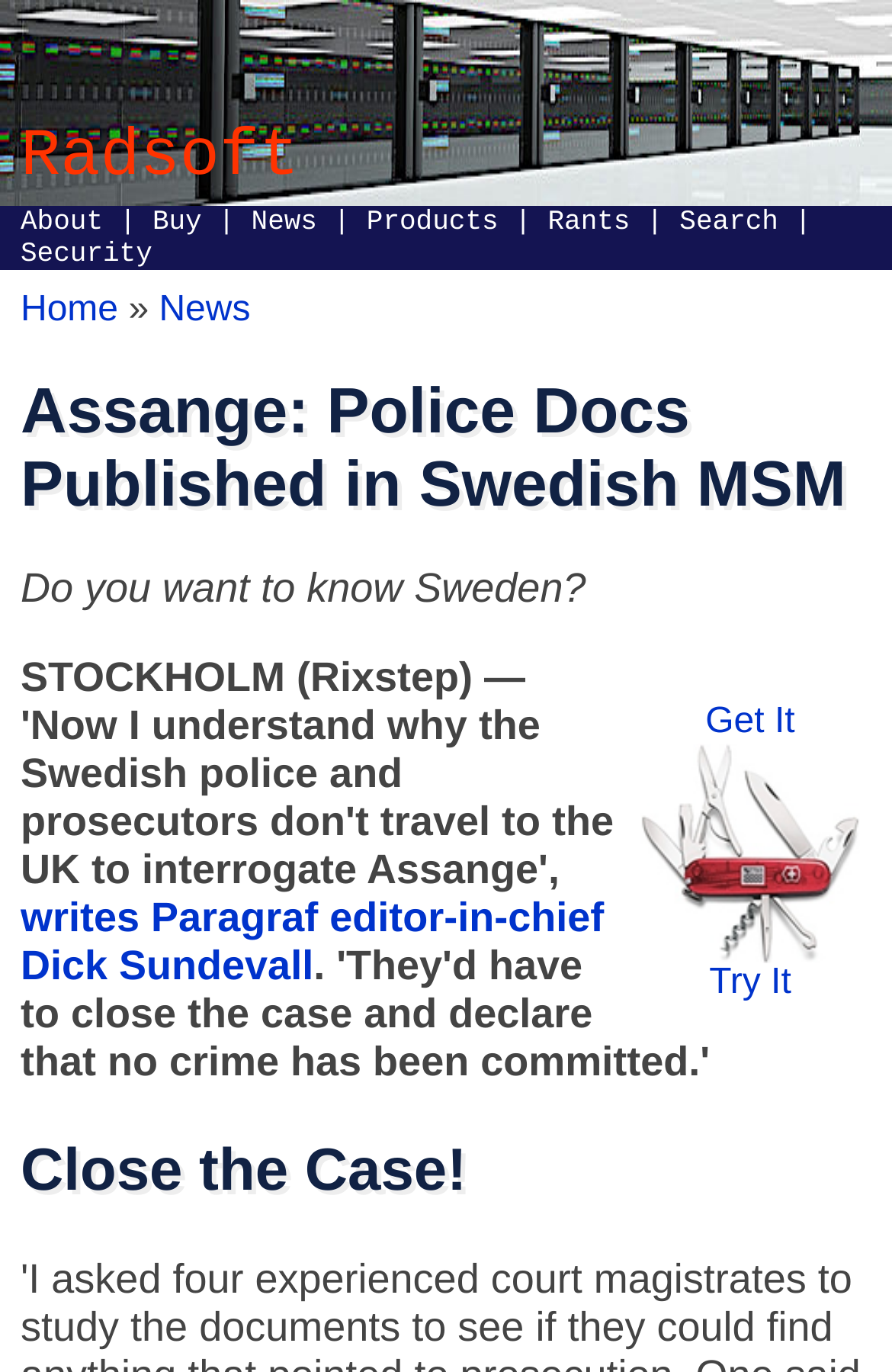For the given element description writes Paragraf editor-in-chief Dick Sundevall, determine the bounding box coordinates of the UI element. The coordinates should follow the format (top-left x, top-left y, bottom-right x, bottom-right y) and be within the range of 0 to 1.

[0.023, 0.651, 0.677, 0.72]